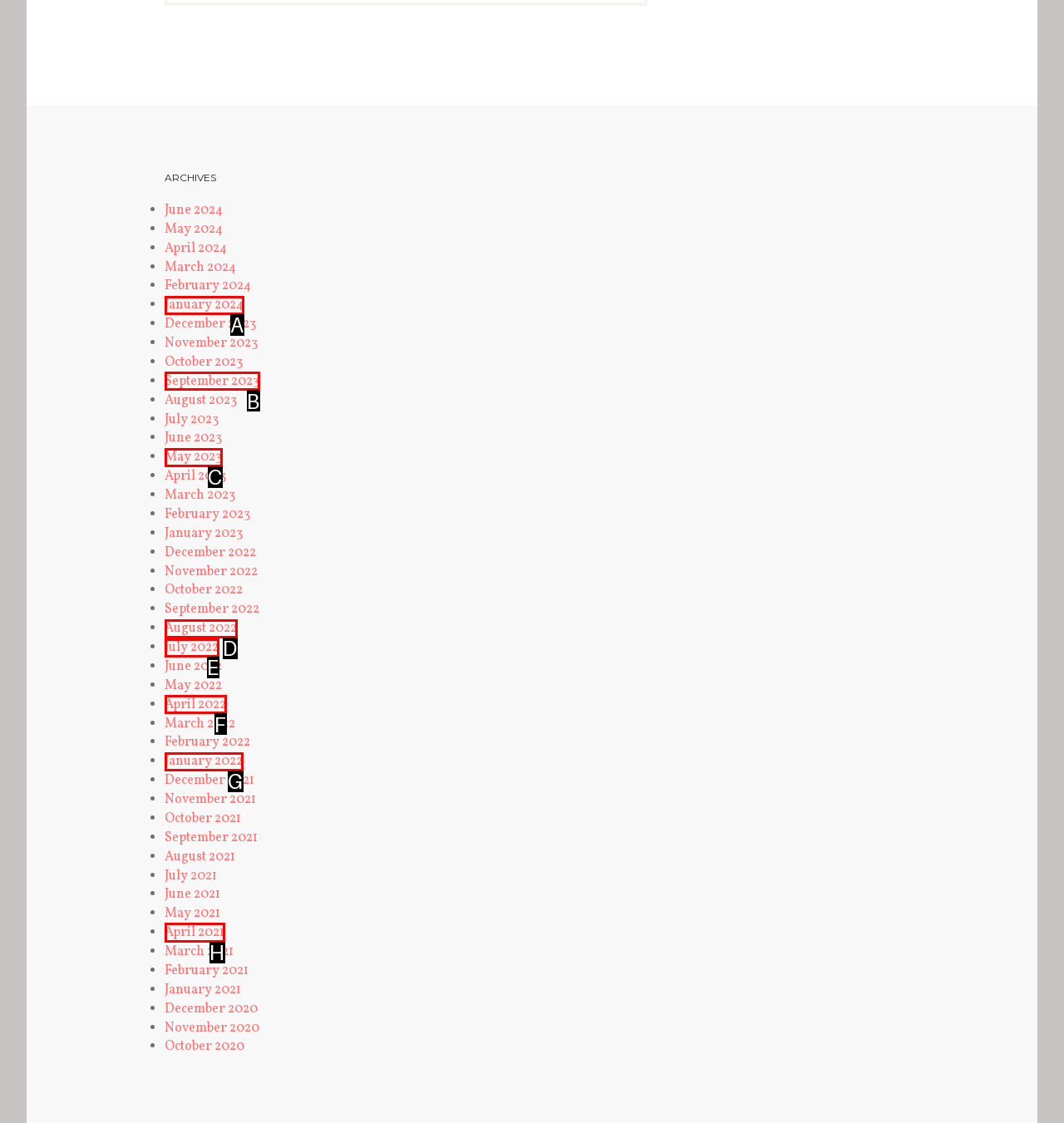Which UI element should you click on to achieve the following task: View archives for April 2021? Provide the letter of the correct option.

H